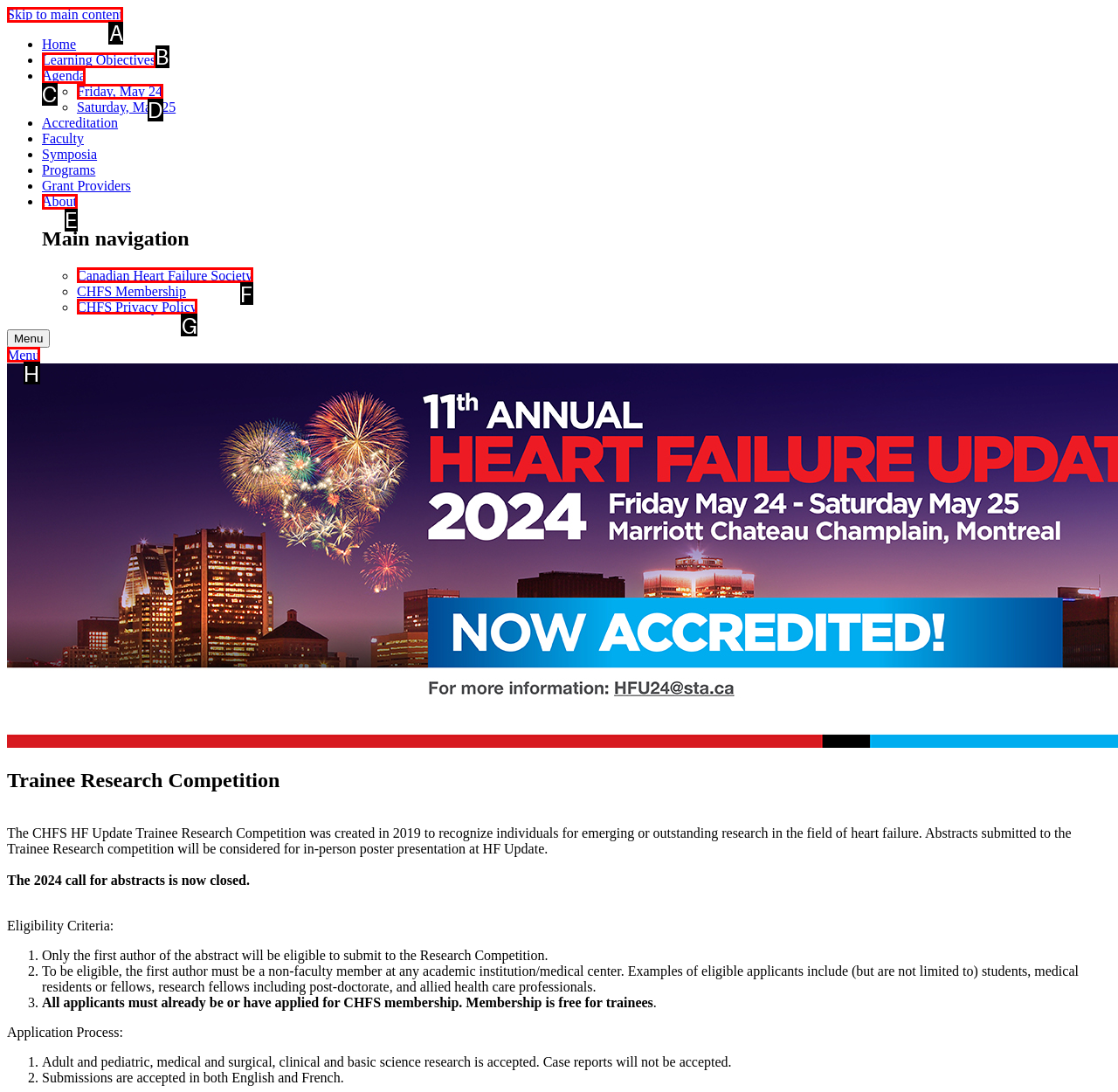Identify the HTML element you need to click to achieve the task: Go to the 'Canadian Heart Failure Society' page. Respond with the corresponding letter of the option.

F